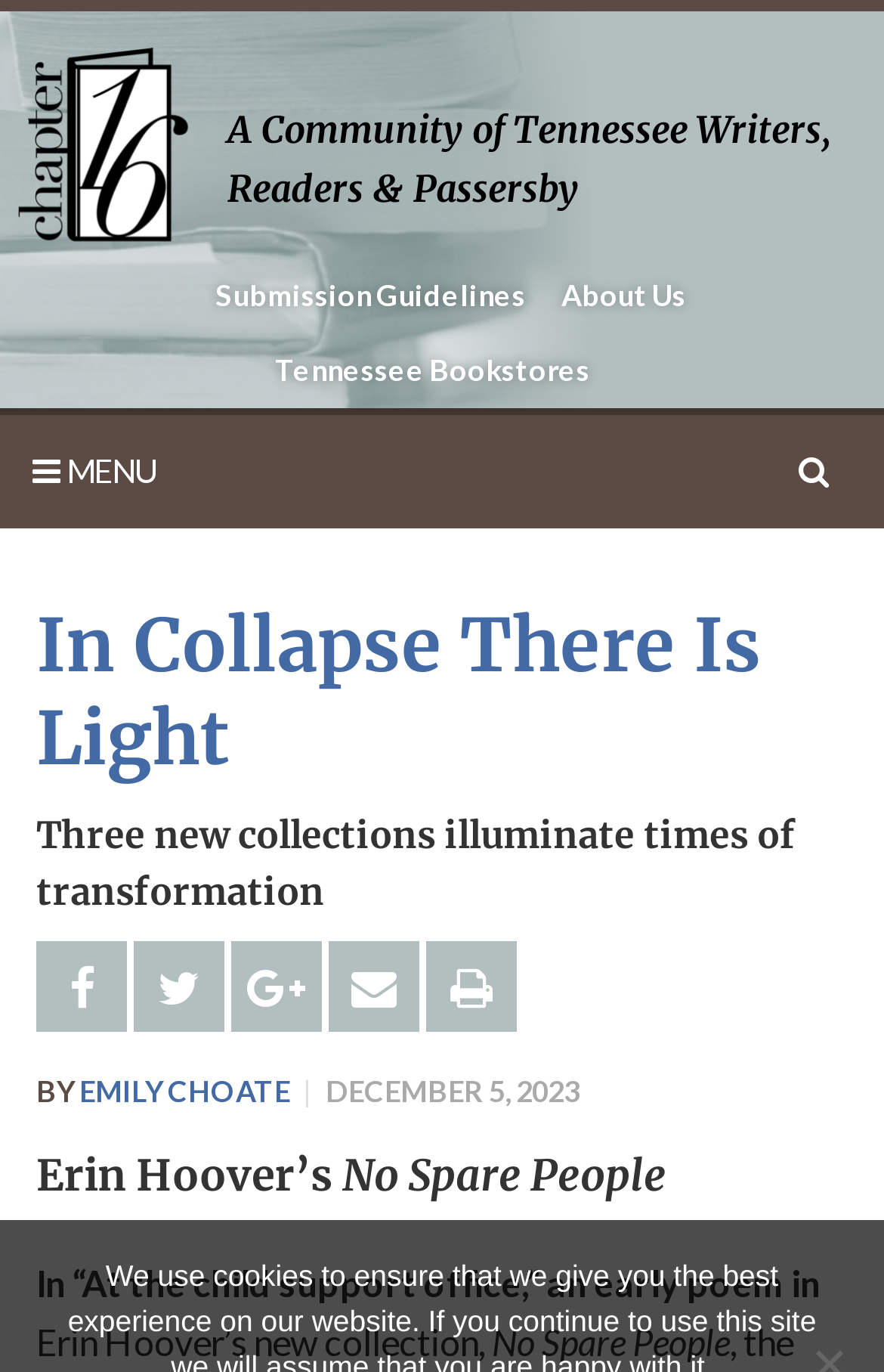Analyze the image and give a detailed response to the question:
What is the title of the poem collection?

I found the answer by looking at the heading element with the bounding box coordinates [0.041, 0.833, 0.959, 0.883], which contains the text 'Erin Hoover’s No Spare People'.